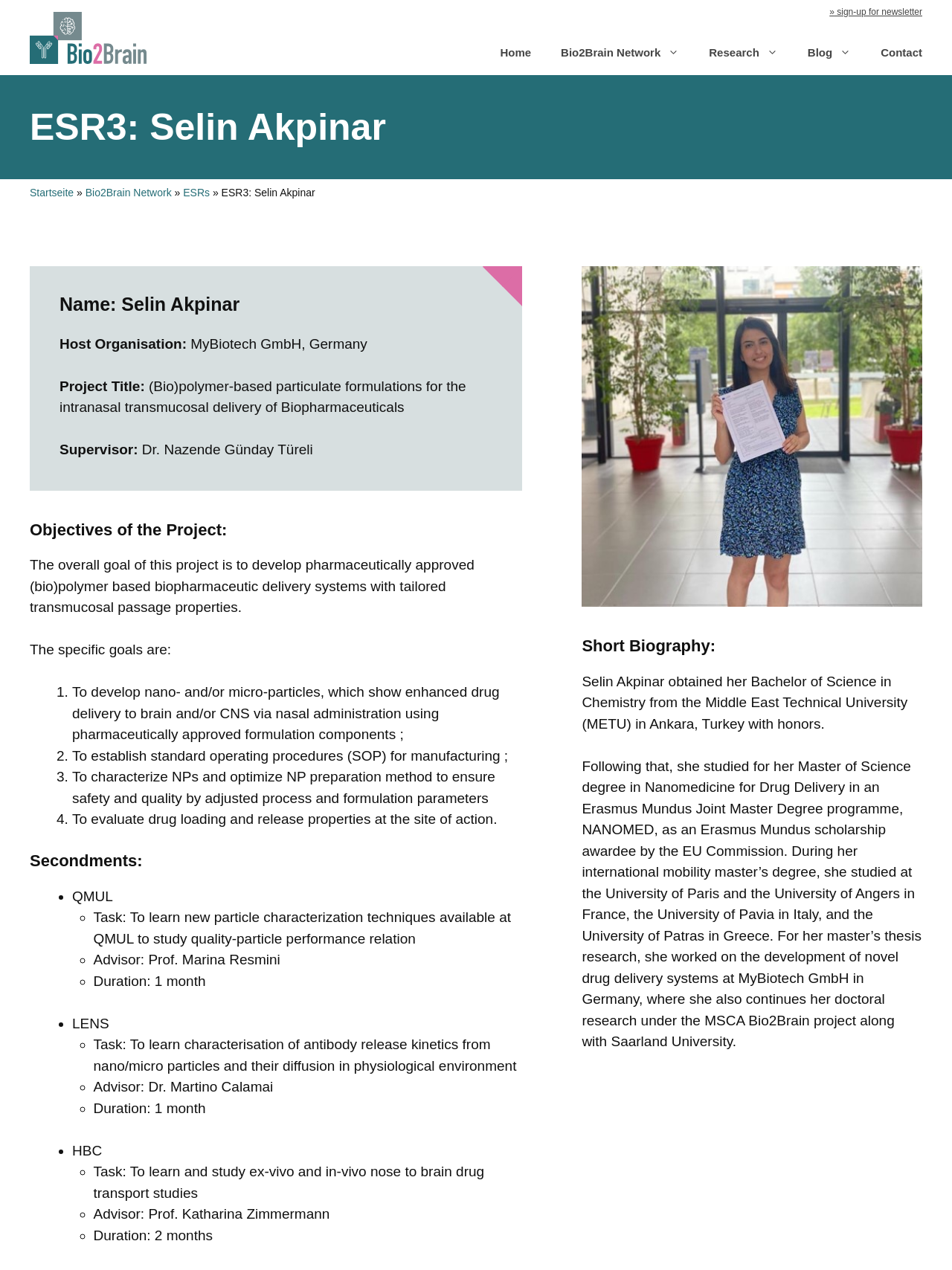Using the provided element description: "Bio2Brain Network", identify the bounding box coordinates. The coordinates should be four floats between 0 and 1 in the order [left, top, right, bottom].

[0.09, 0.147, 0.18, 0.156]